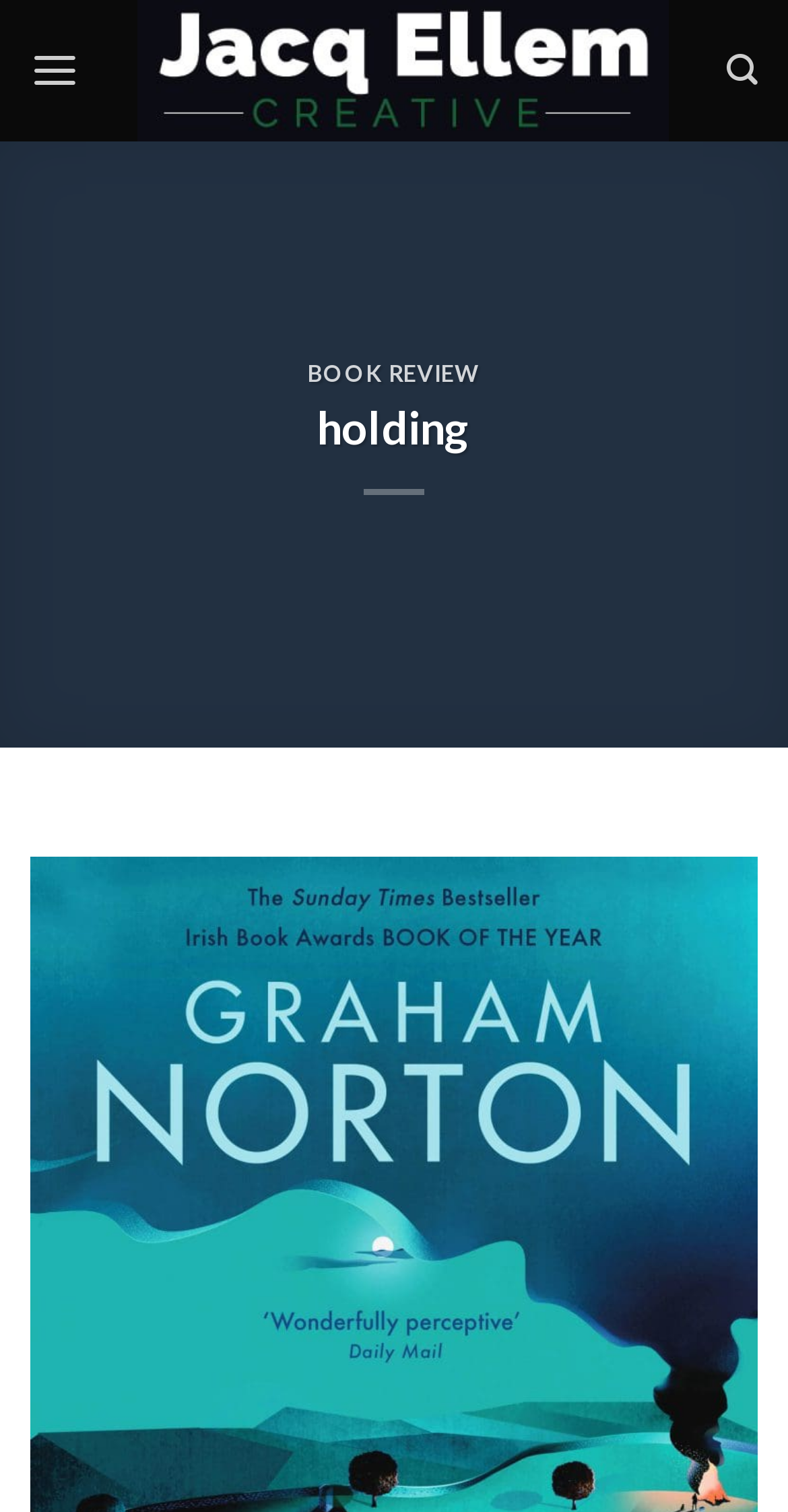Give the bounding box coordinates for the element described as: "aria-label="Menu"".

[0.038, 0.014, 0.101, 0.08]